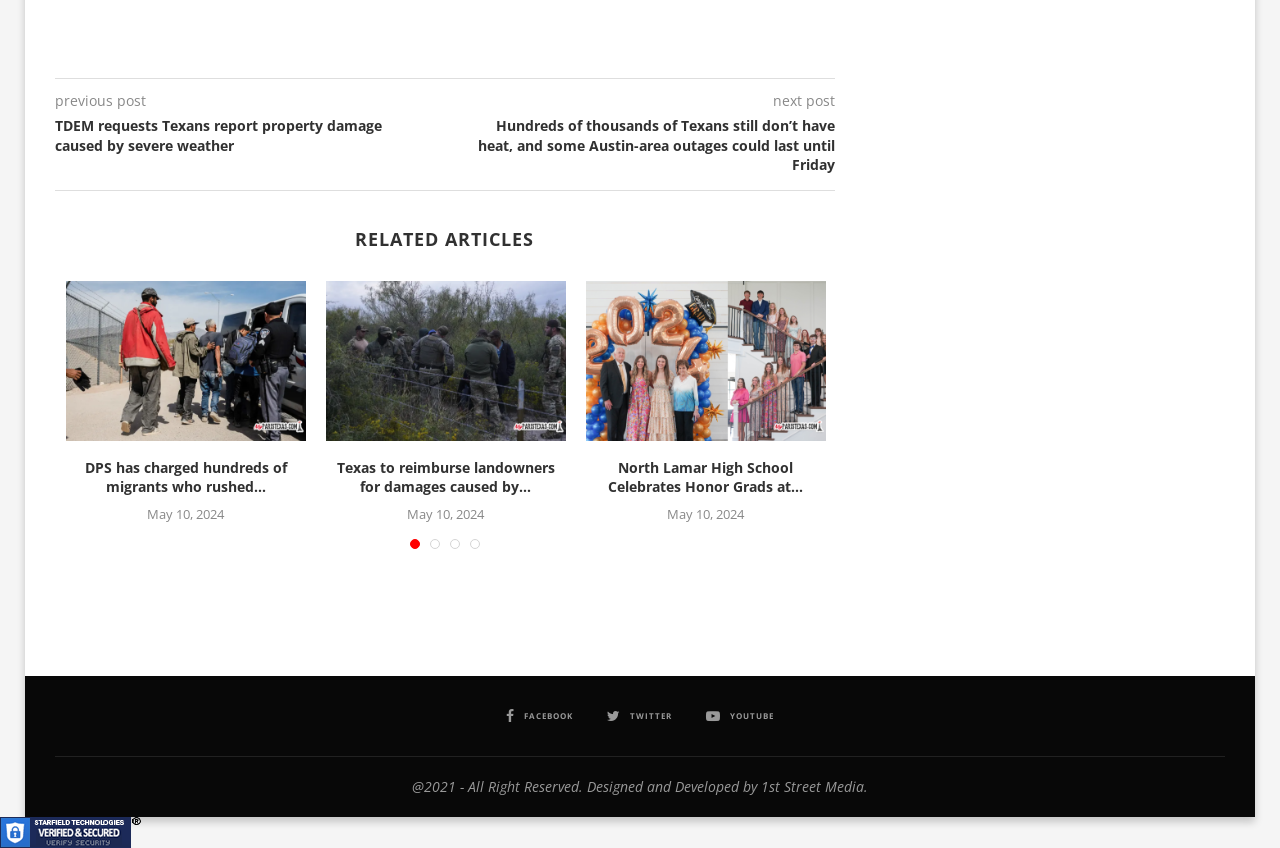Identify the bounding box coordinates of the clickable region necessary to fulfill the following instruction: "Share on Facebook". The bounding box coordinates should be four float numbers between 0 and 1, i.e., [left, top, right, bottom].

[0.395, 0.833, 0.448, 0.856]